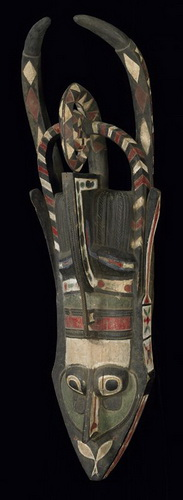Provide an in-depth description of the image.

This captivating image showcases a Baga mask, a significant artifact from the Baga people of Guinea. Characterized by its intricate carvings and vivid colors, the mask features an elongated form with stylized facial features and decorative elements that not only highlight its artistry but also its cultural importance. 

Typically worn during initiation ceremonies, these masks serve to educate initiates about the spiritual roles they embody. The mask's design incorporates both human and animal characteristics, reflecting the belief systems and ancestral connections of the Baga. This particular piece is part of the Baga art tradition, which often blends functional use with rich symbolic meaning. The elaborate motifs and the attention to detail emphasize the cultural heritage of the Baga, celebrating their artistry and the enduring significance of their rituals.